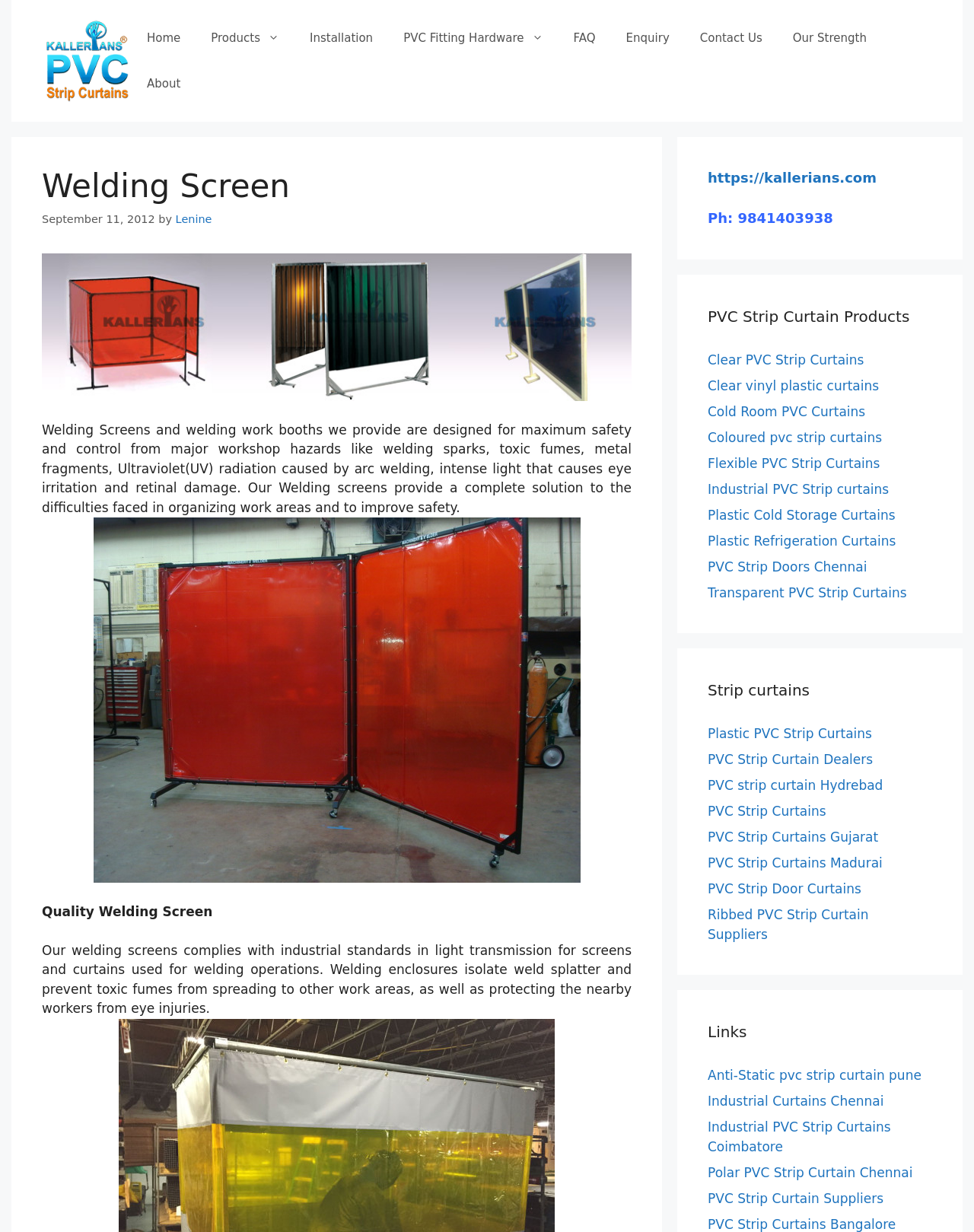What is the main product offered by this company?
Give a one-word or short-phrase answer derived from the screenshot.

Welding Screens